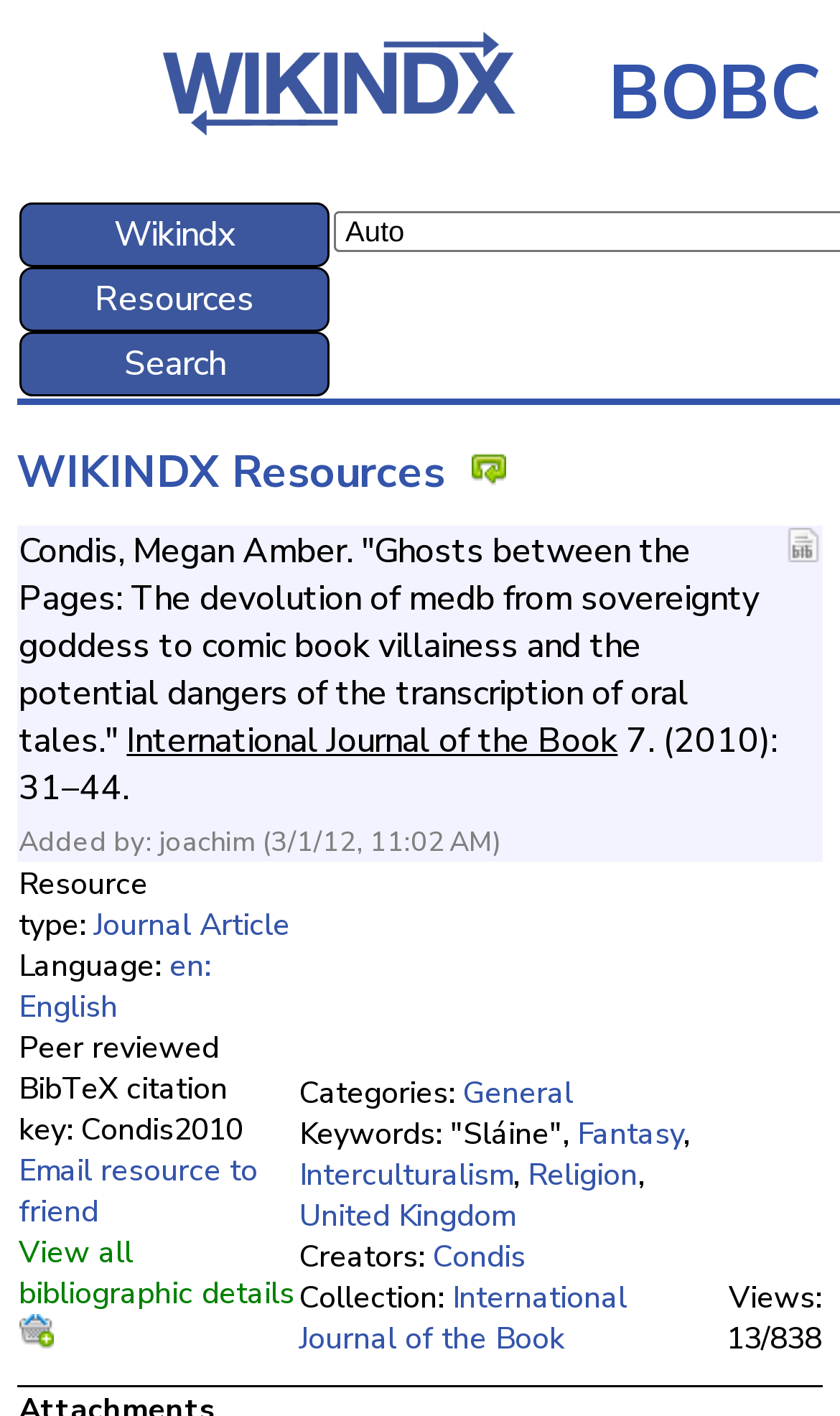Please identify the bounding box coordinates of the clickable area that will fulfill the following instruction: "Click on the 'WIKINDX SourceForge' link". The coordinates should be in the format of four float numbers between 0 and 1, i.e., [left, top, right, bottom].

[0.145, 0.073, 0.658, 0.11]